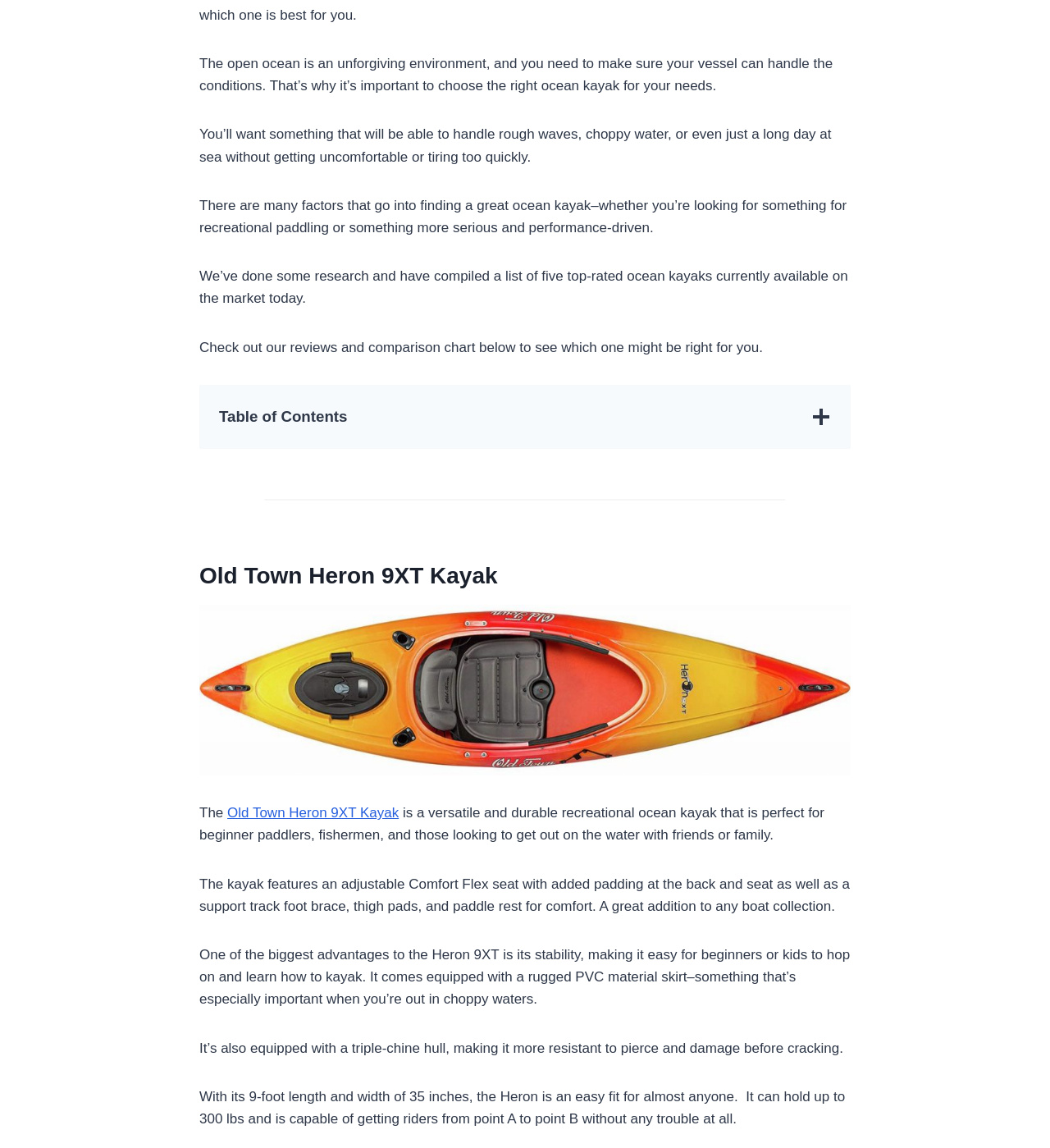Use a single word or phrase to answer the question: 
What is the maximum weight capacity of the Old Town Heron 9XT Kayak?

300 lbs